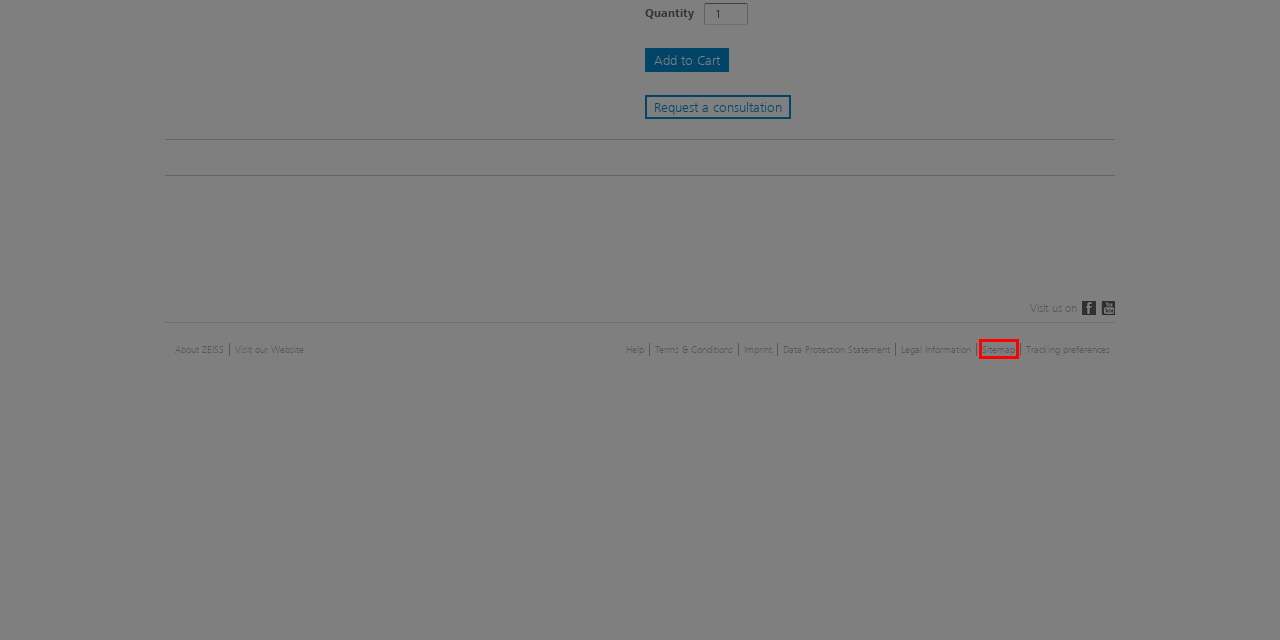Given a screenshot of a webpage with a red bounding box around a UI element, please identify the most appropriate webpage description that matches the new webpage after you click on the element. Here are the candidates:
A. Contact Us
B. Your Cart is Empty
C. Drapes & Caps - Breath Shields & Drapes
D. Medical Loupes
E. Terms & Conditions
F. Sitemap
G. EXTARO 300 ENT - EXTARO 300
H. Buy Medical Equipment Online | ZEISS Online Shop for Medical Technology

F